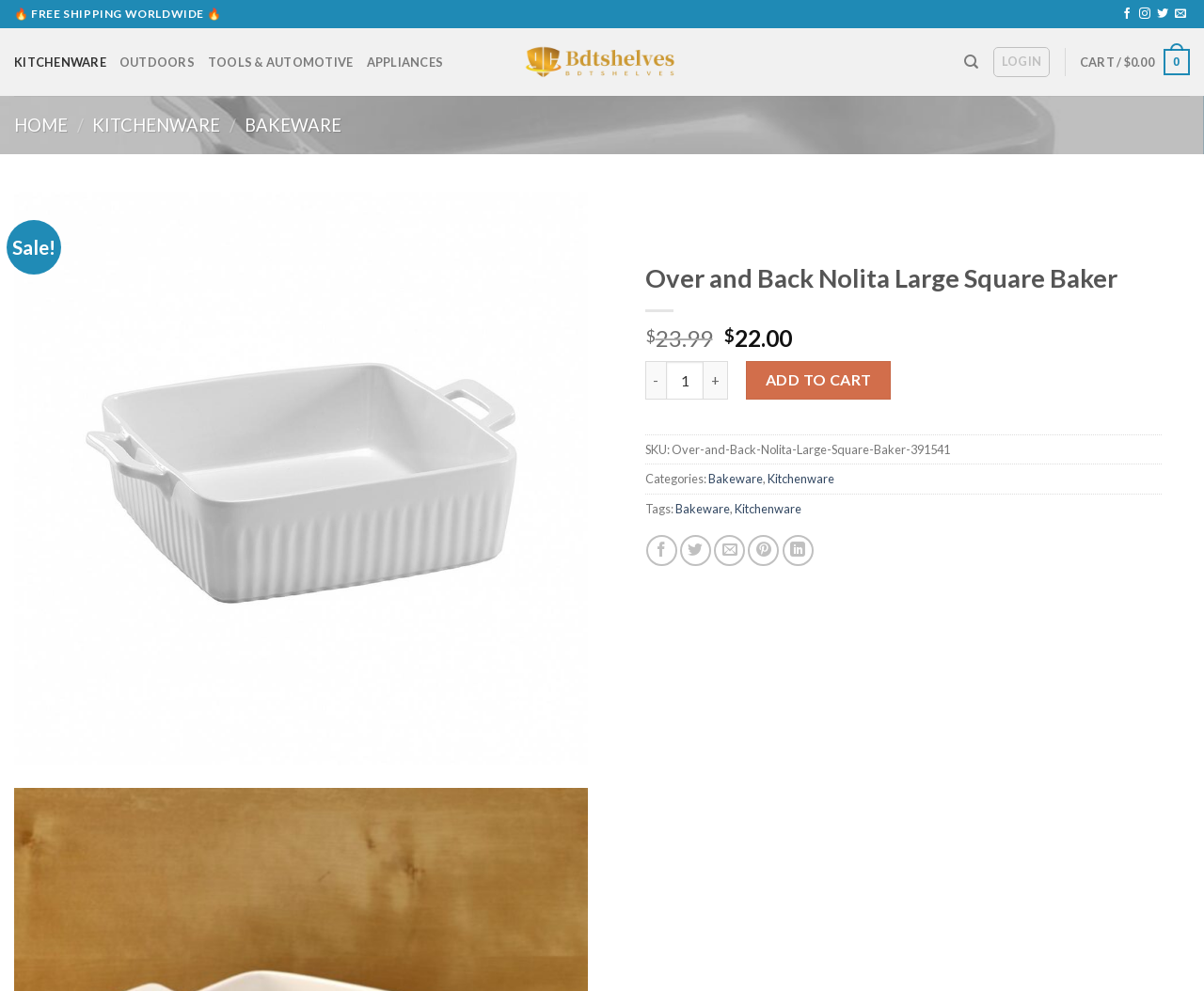Give the bounding box coordinates for the element described by: "aria-label="Search"".

[0.801, 0.044, 0.813, 0.081]